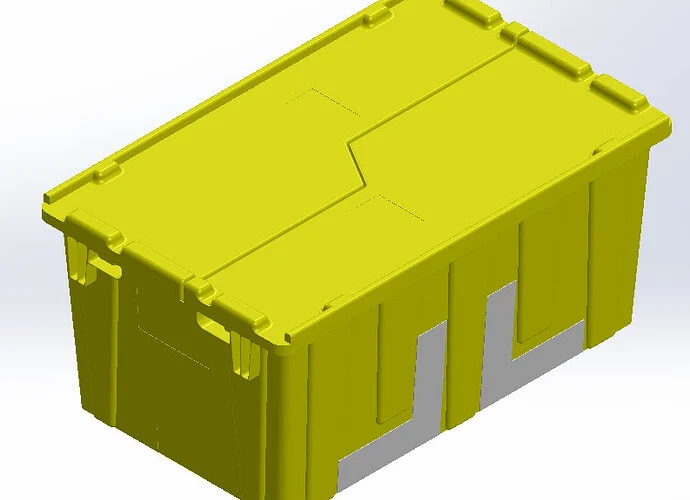What is the purpose of the handles on the tote?
Based on the image, give a one-word or short phrase answer.

For storage and transport